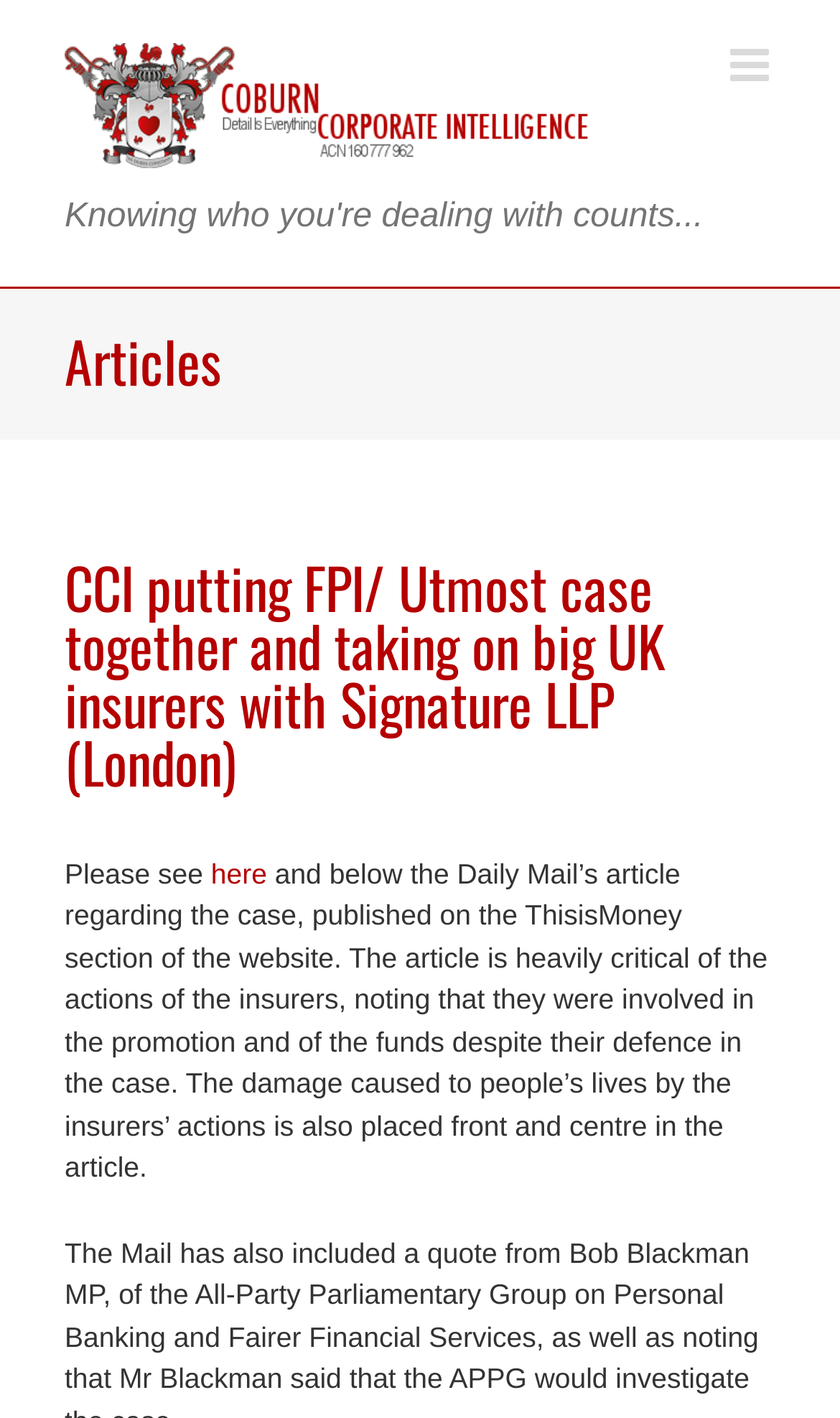What is the logo of the website?
Look at the screenshot and provide an in-depth answer.

The logo of the website is located at the top left corner of the webpage, and it is a link that can be clicked. The bounding box coordinates of the logo are [0.077, 0.03, 0.712, 0.12].